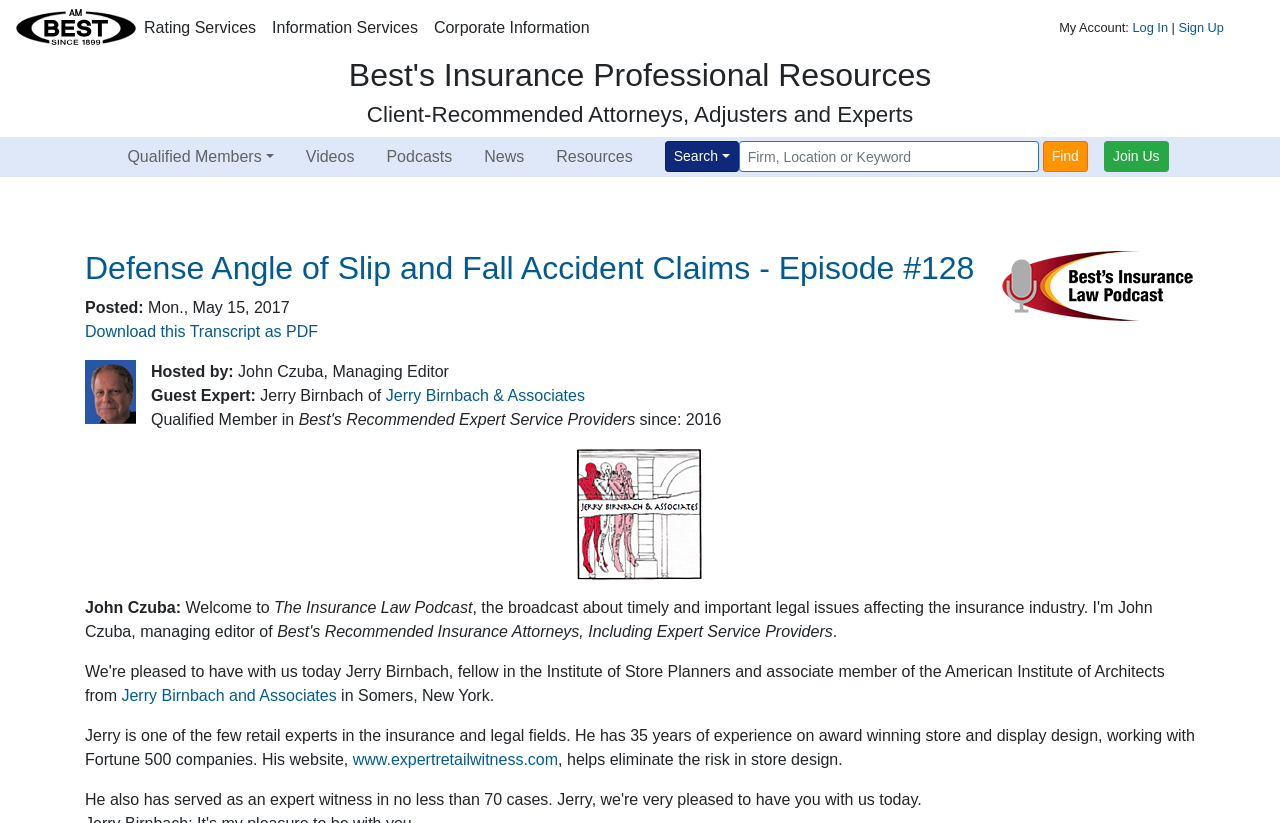What is the name of the website of Jerry Birnbach?
Please give a detailed and elaborate explanation in response to the question.

I found the answer by looking at the static text element with the text 'His website,' and then finding the link element with the text 'www.expertretailwitness.com' which indicates the website of Jerry Birnbach.